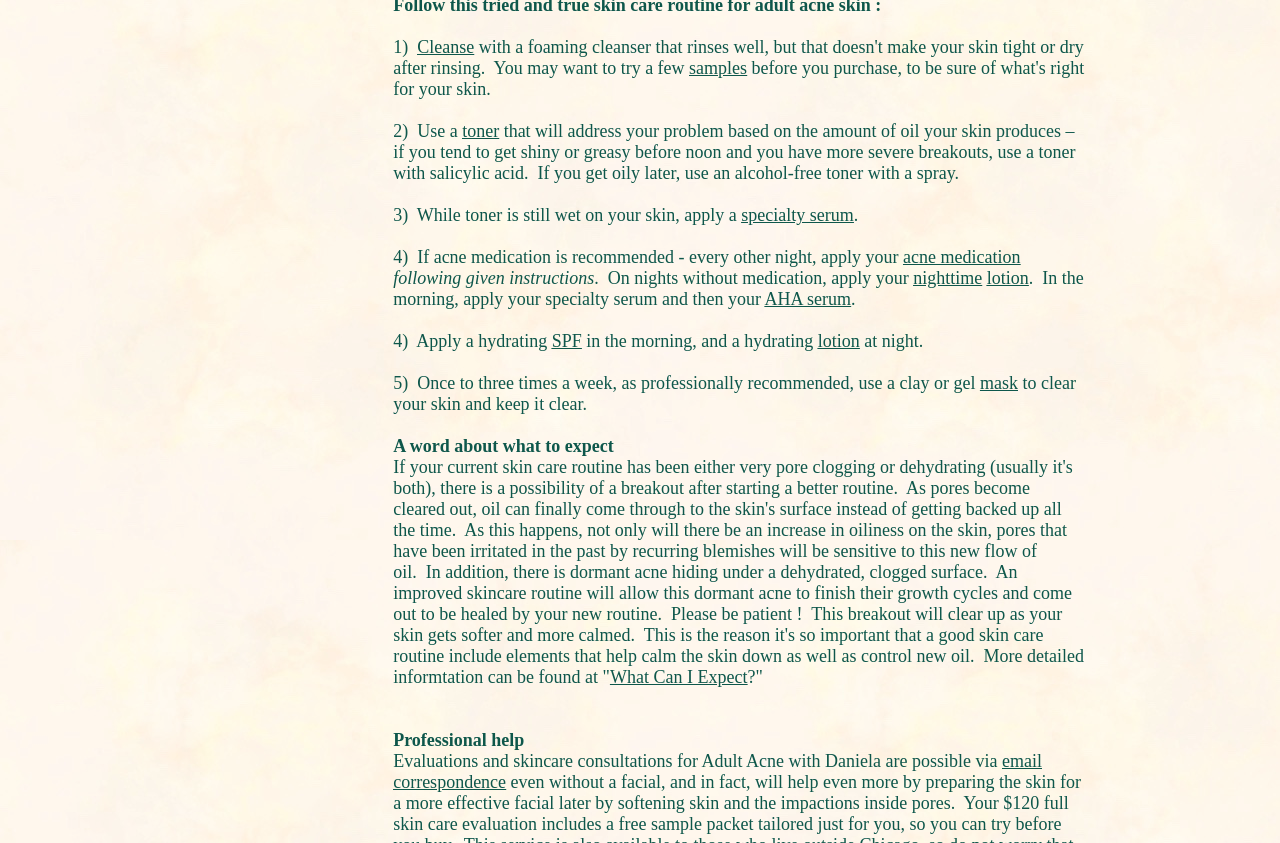Consider the image and give a detailed and elaborate answer to the question: 
How often should a clay or gel mask be used?

The instructions recommend using a clay or gel mask once to three times a week, as professionally recommended, to clear the skin and keep it clear.